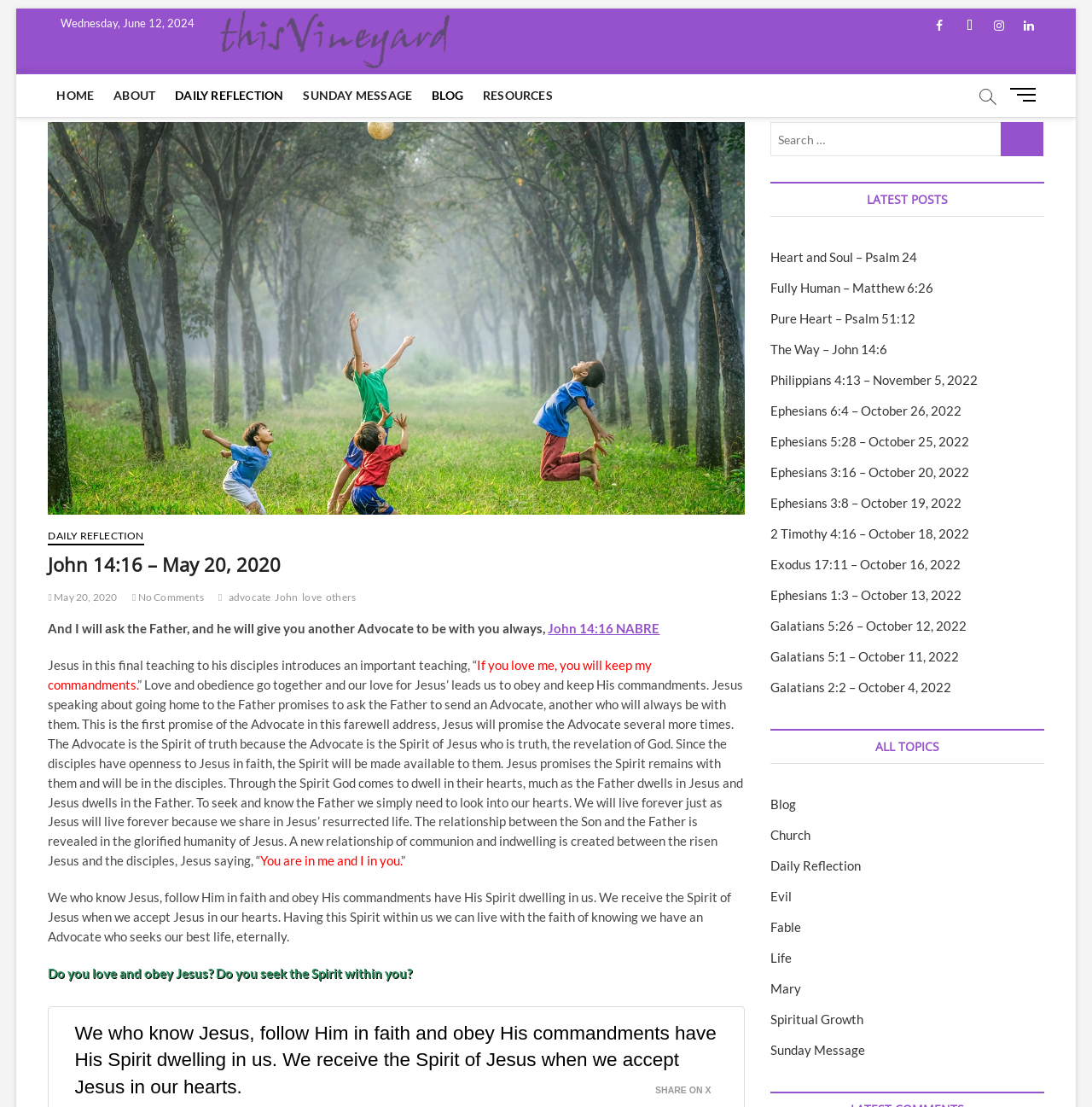Locate the UI element that matches the description Pure Heart – Psalm 51:12 in the webpage screenshot. Return the bounding box coordinates in the format (top-left x, top-left y, bottom-right x, bottom-right y), with values ranging from 0 to 1.

[0.706, 0.281, 0.839, 0.294]